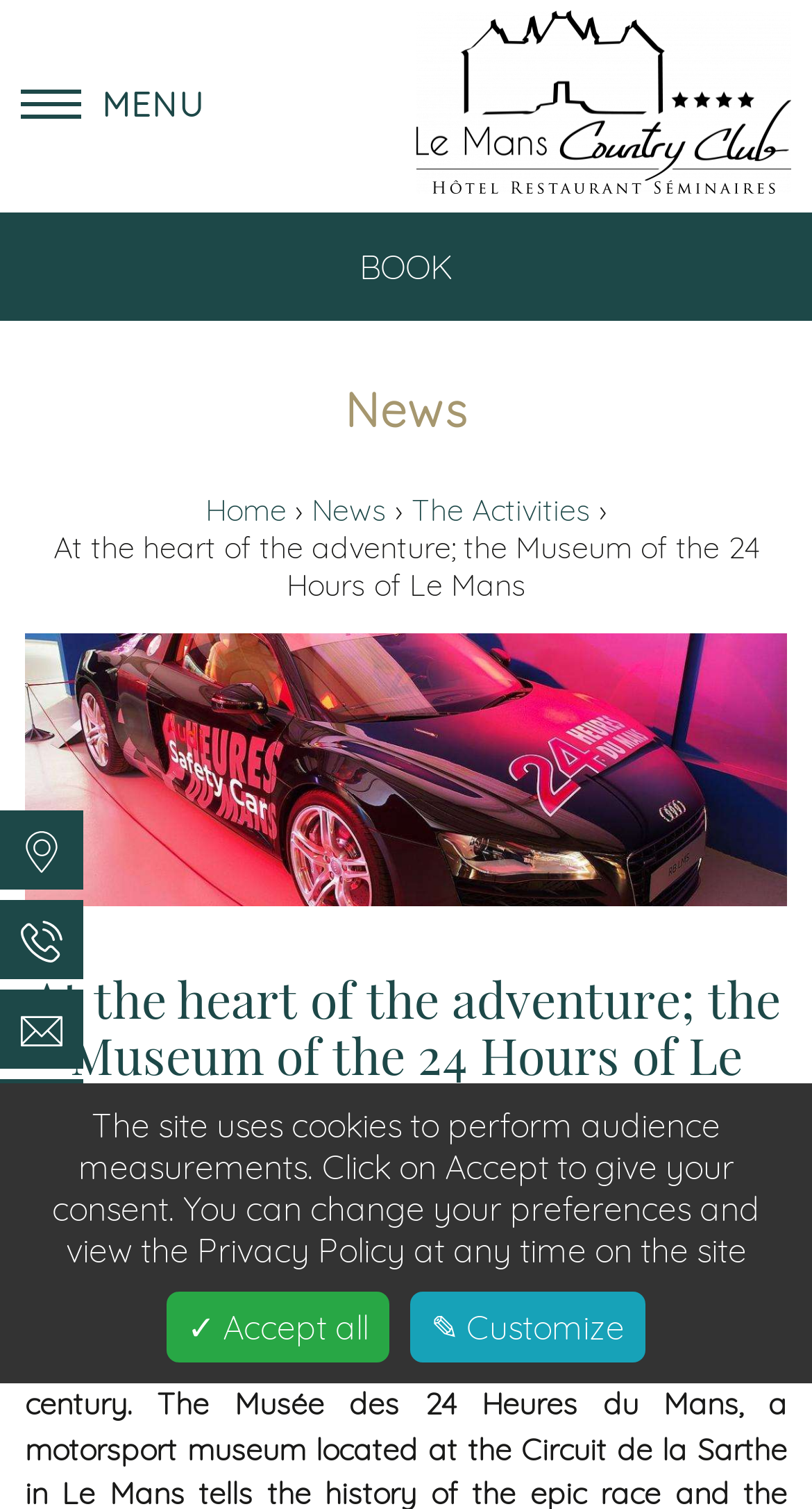Identify the bounding box for the UI element described as: "✎ Customize". Ensure the coordinates are four float numbers between 0 and 1, formatted as [left, top, right, bottom].

[0.505, 0.856, 0.795, 0.903]